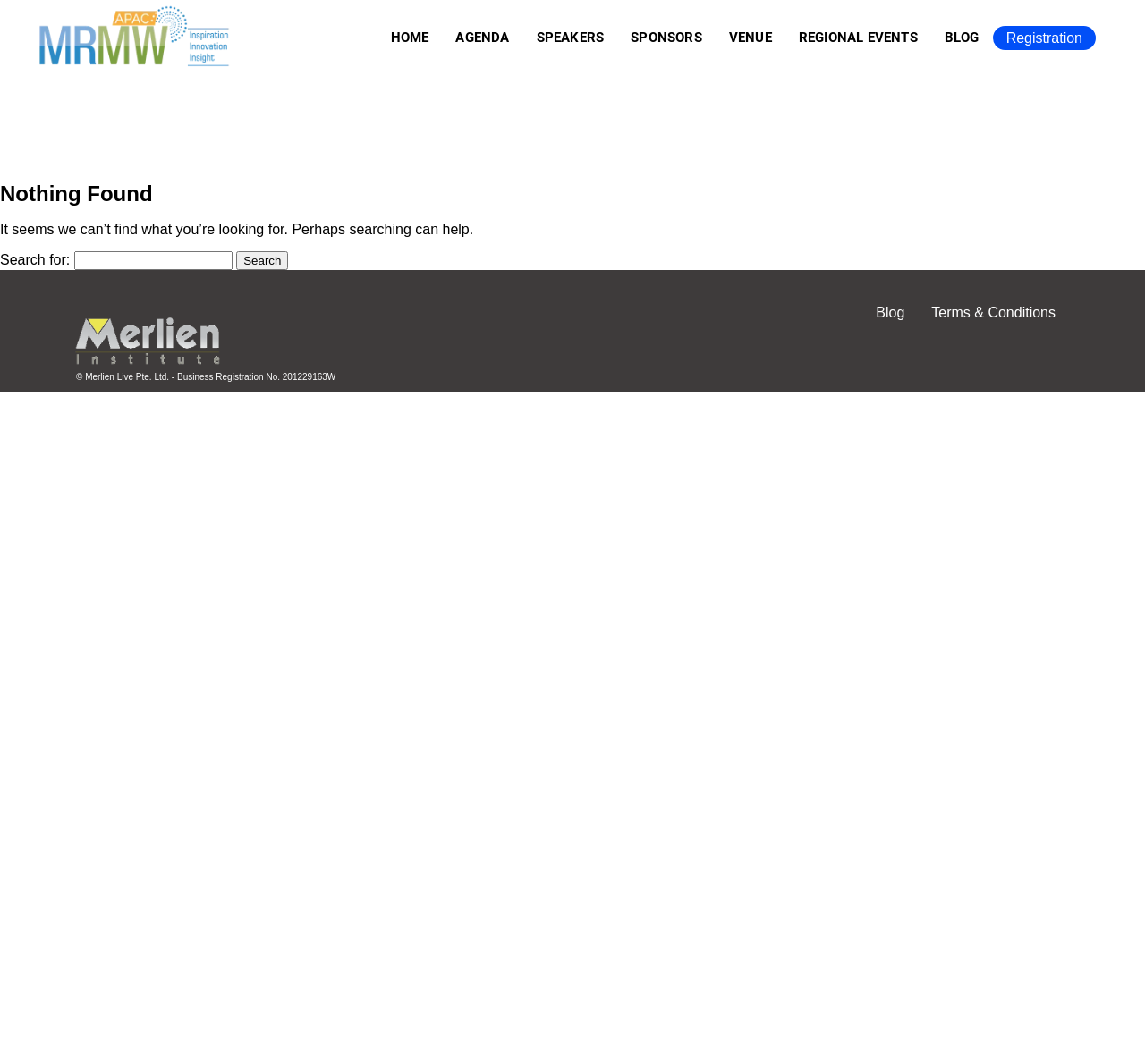Identify the bounding box coordinates of the region that should be clicked to execute the following instruction: "view agenda".

[0.386, 0.021, 0.457, 0.05]